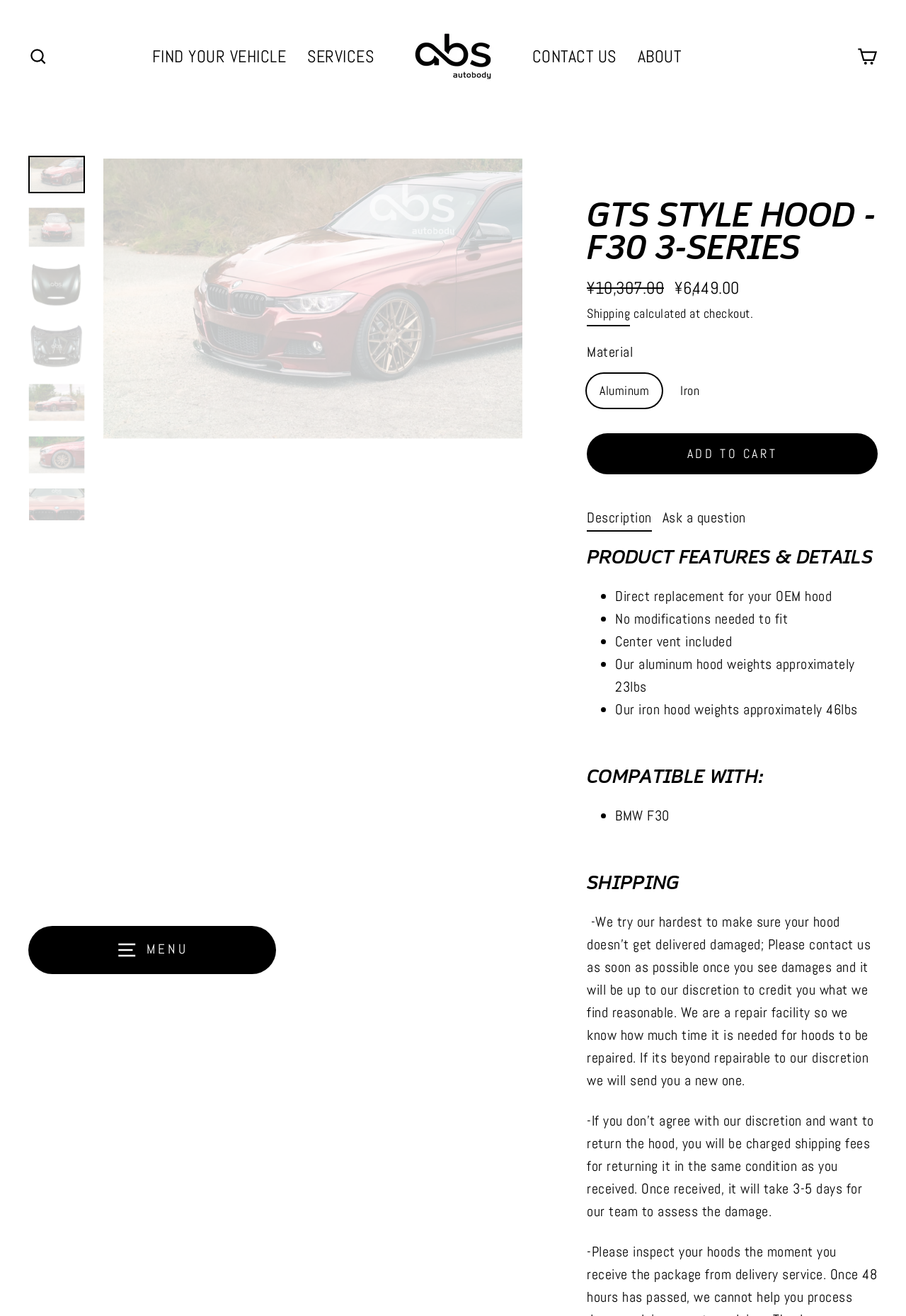What is included in the center vent of the hood? Refer to the image and provide a one-word or short phrase answer.

Center vent